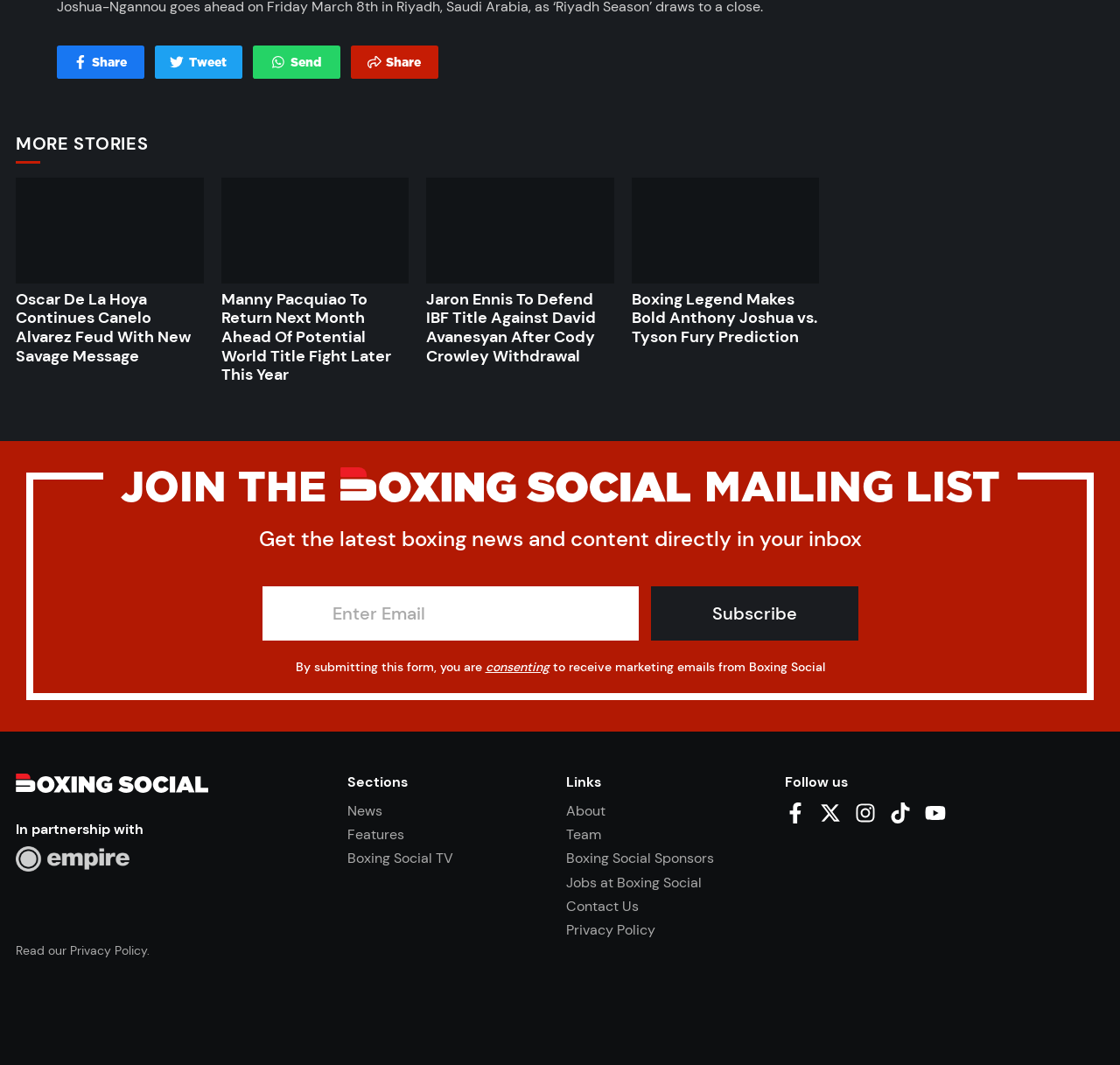Please determine the bounding box coordinates of the element to click on in order to accomplish the following task: "Go to Home page". Ensure the coordinates are four float numbers ranging from 0 to 1, i.e., [left, top, right, bottom].

None